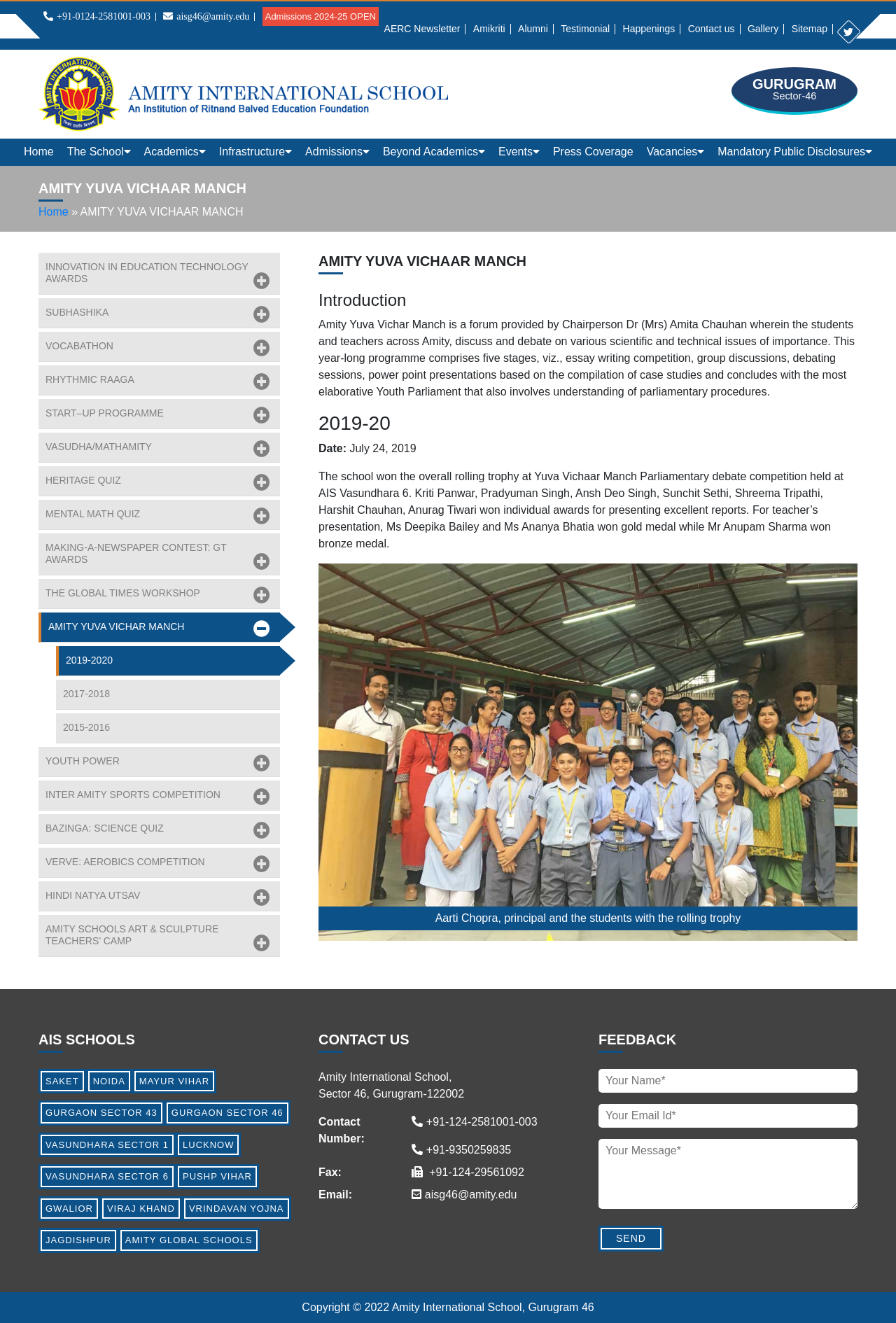Determine the bounding box coordinates of the region that needs to be clicked to achieve the task: "Learn more about 'Amity Yuva Vichar Manch'".

[0.355, 0.191, 0.588, 0.204]